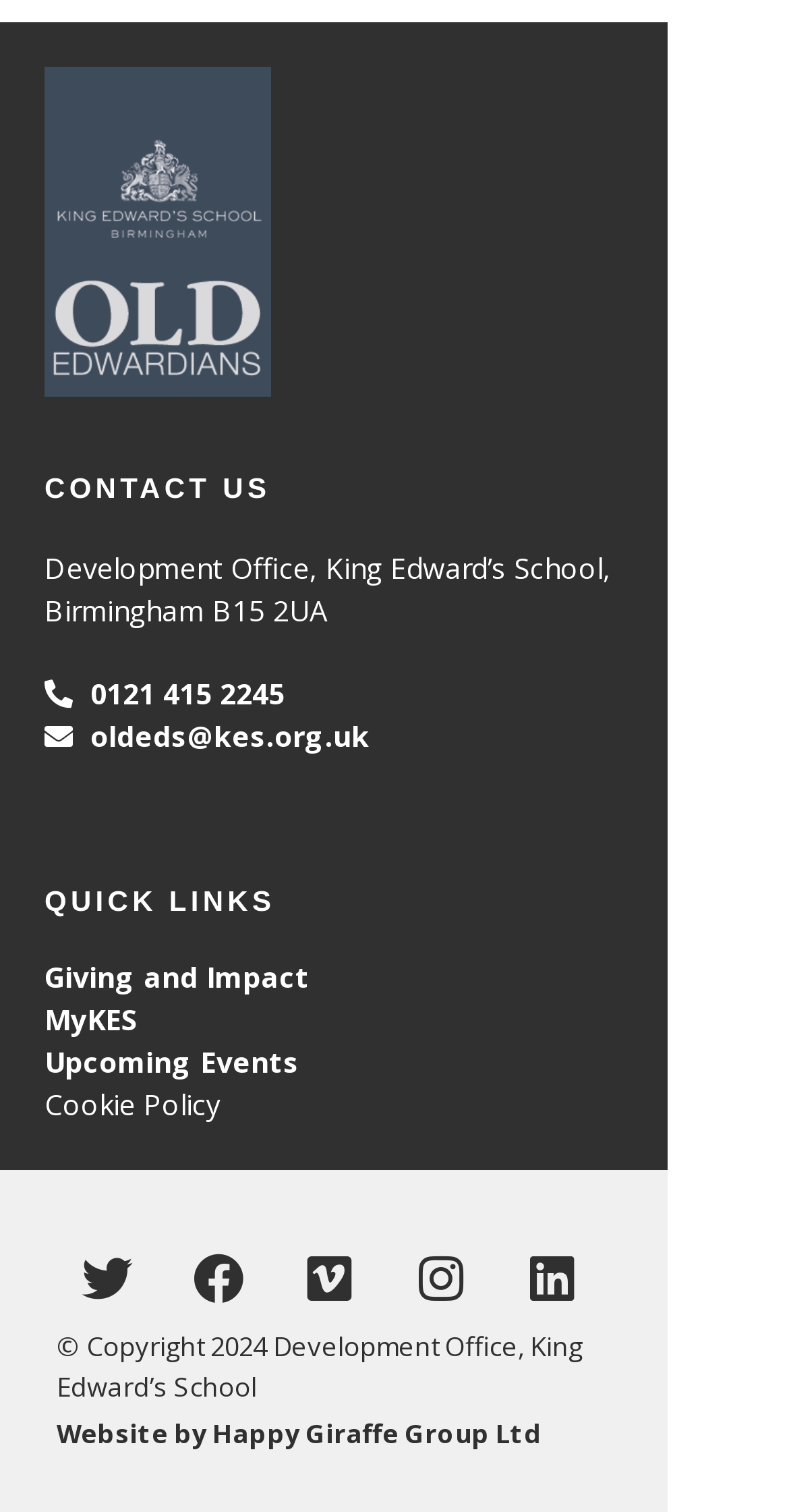Provide the bounding box coordinates of the HTML element this sentence describes: "MyKES". The bounding box coordinates consist of four float numbers between 0 and 1, i.e., [left, top, right, bottom].

[0.056, 0.66, 0.79, 0.688]